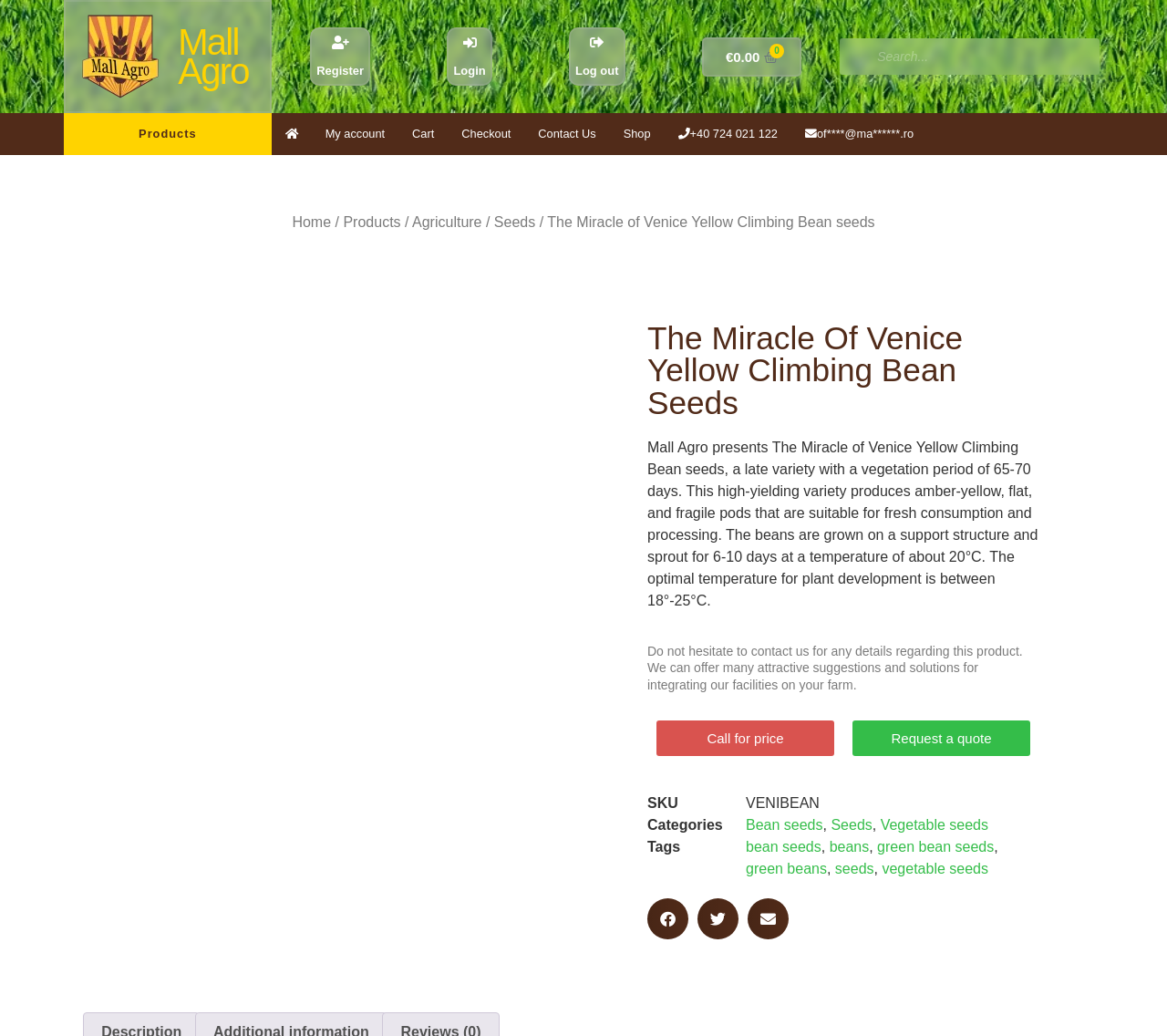Identify the bounding box coordinates of the part that should be clicked to carry out this instruction: "Login to your account".

[0.389, 0.062, 0.416, 0.075]